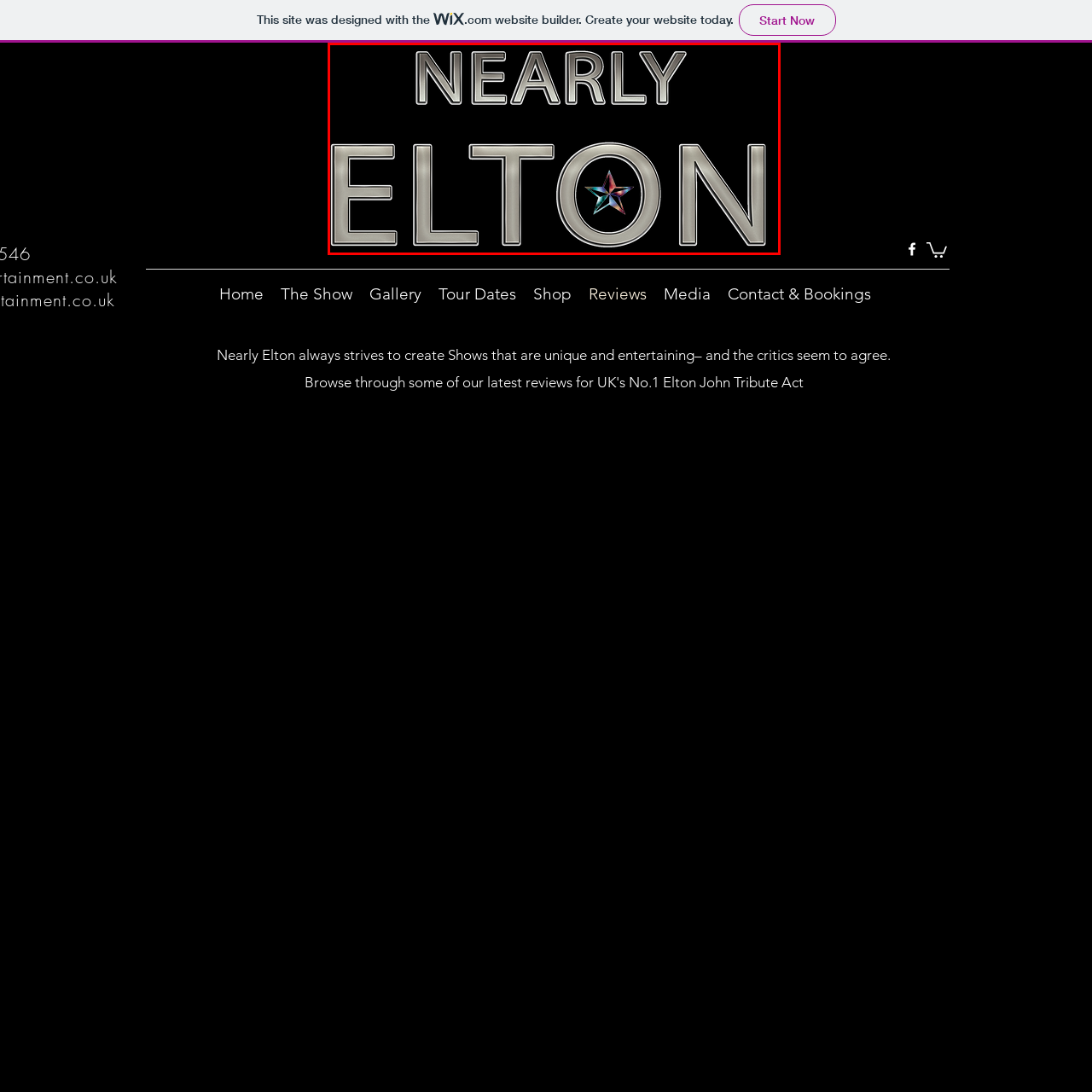Detail the scene within the red-bordered box in the image, including all relevant features and actions.

The image displays a striking logo for the tribute act "Nearly Elton." The design features bold, metallic lettering with the word "NEARLY" in a sleek font positioned above "ELTON," which showcases a unique and circular emblem at its center. This emblem is adorned with a colorful star design, incorporating vibrant shades that catch the eye. The background is black, enhancing the contrast and making the text and symbol stand out even more. This logo encapsulates the spirit of the tribute show, reflecting a sense of glamour and artistry reminiscent of Elton John's iconic style.